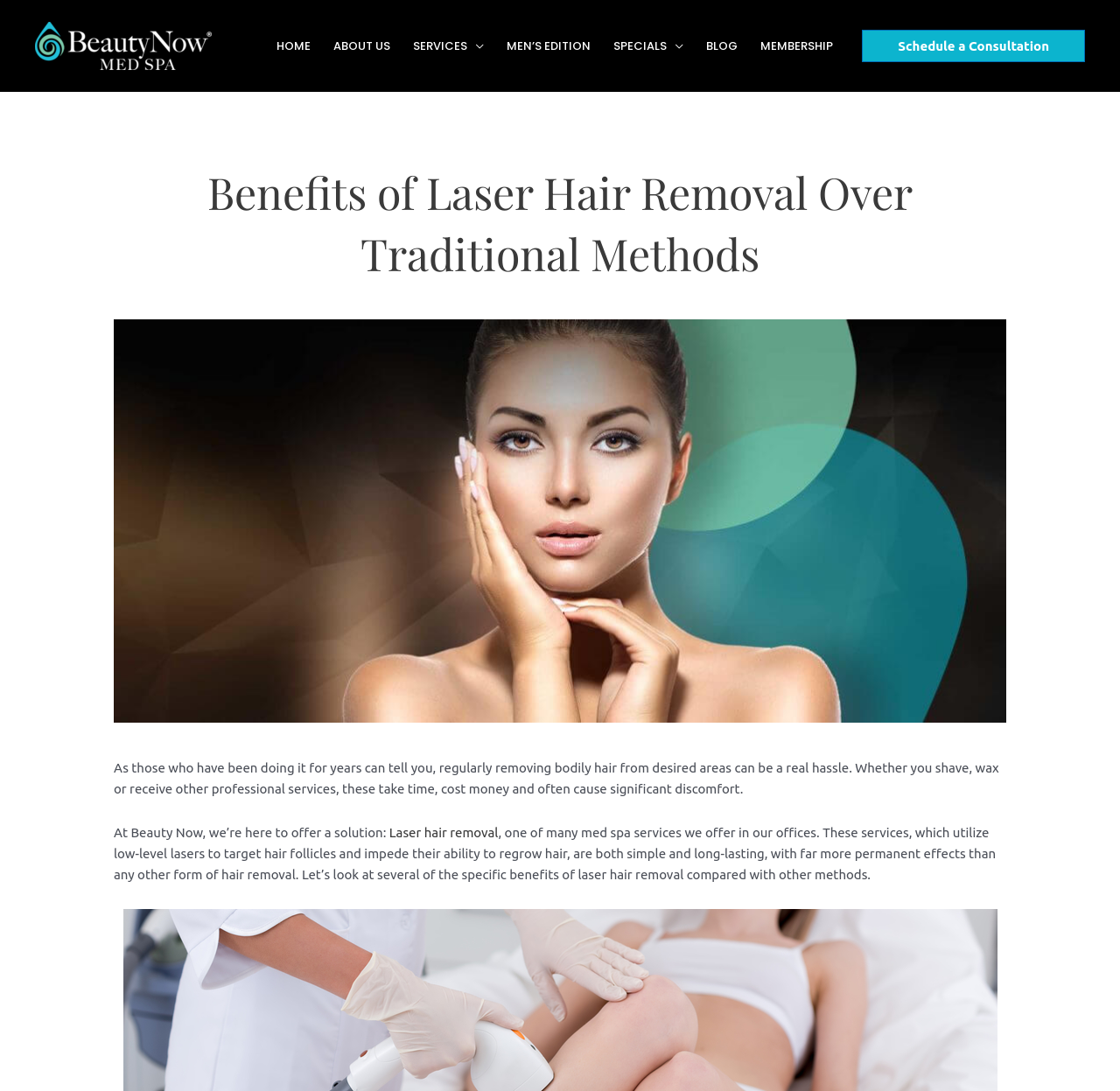Using the description: "SERVICES", identify the bounding box of the corresponding UI element in the screenshot.

[0.359, 0.014, 0.442, 0.07]